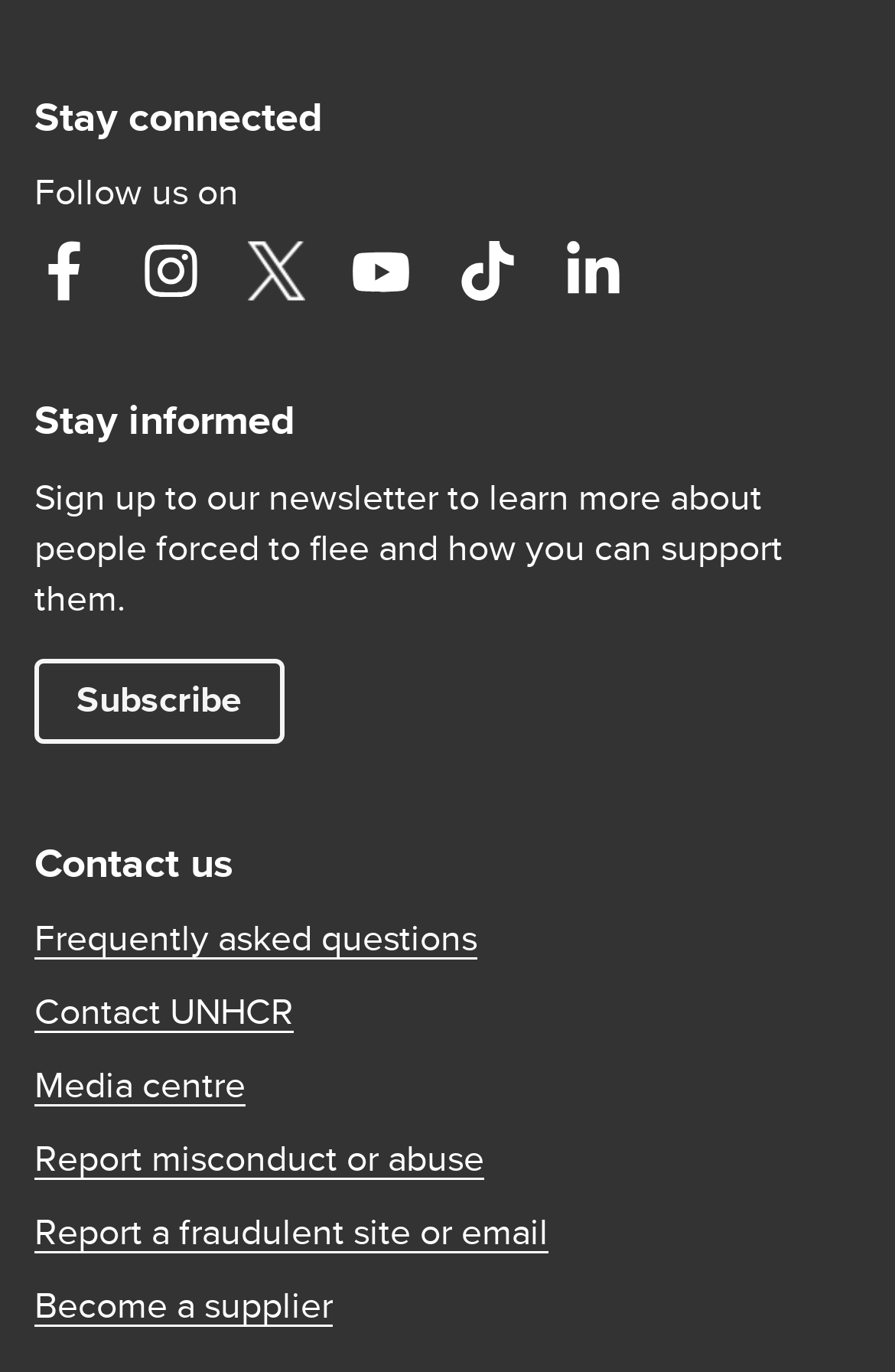Please predict the bounding box coordinates of the element's region where a click is necessary to complete the following instruction: "Follow Facebook". The coordinates should be represented by four float numbers between 0 and 1, i.e., [left, top, right, bottom].

[0.038, 0.176, 0.105, 0.219]